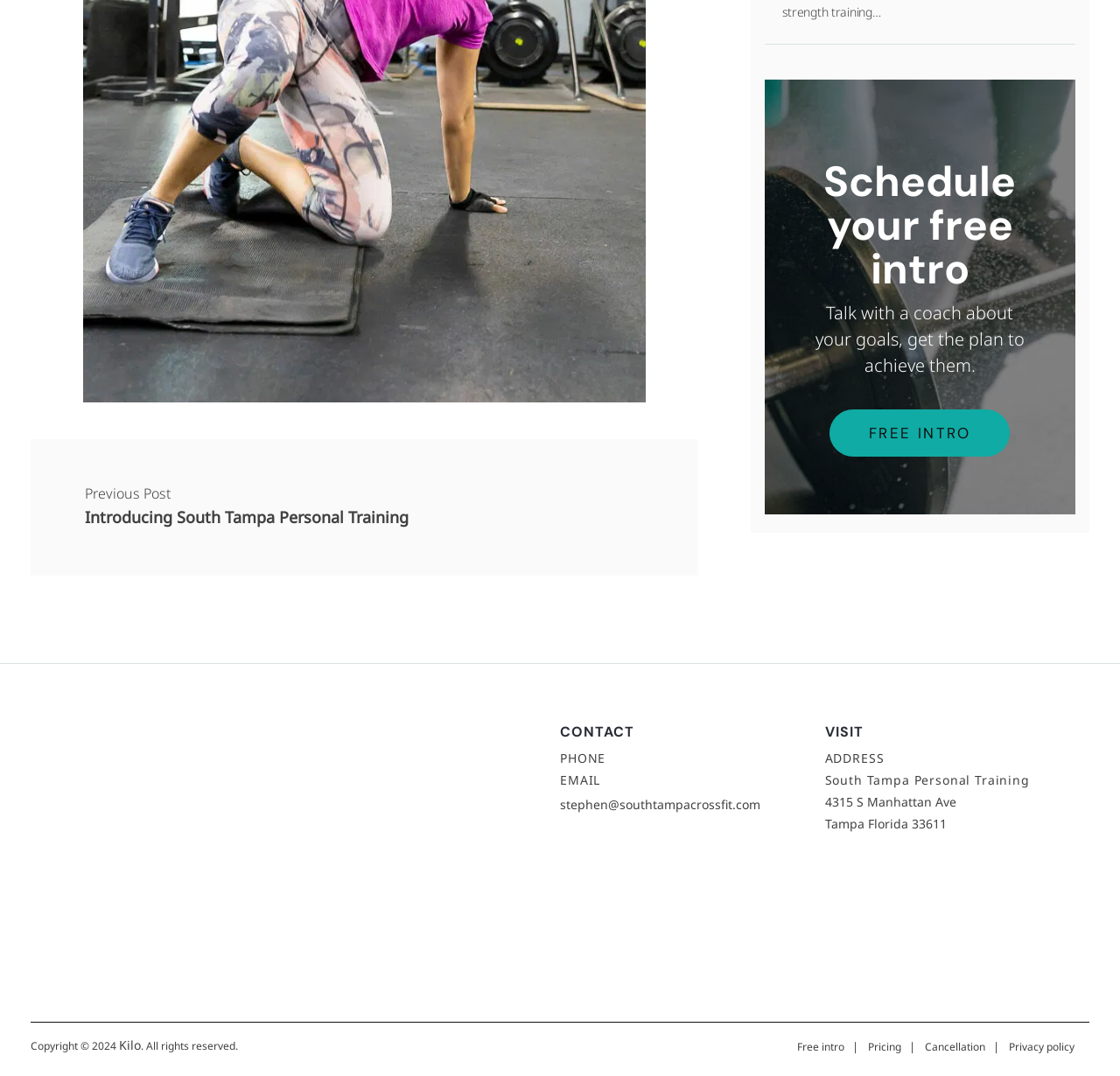What is the address of South Tampa Personal Training?
Look at the image and answer the question with a single word or phrase.

4315 S Manhattan Ave Tampa Florida 33611